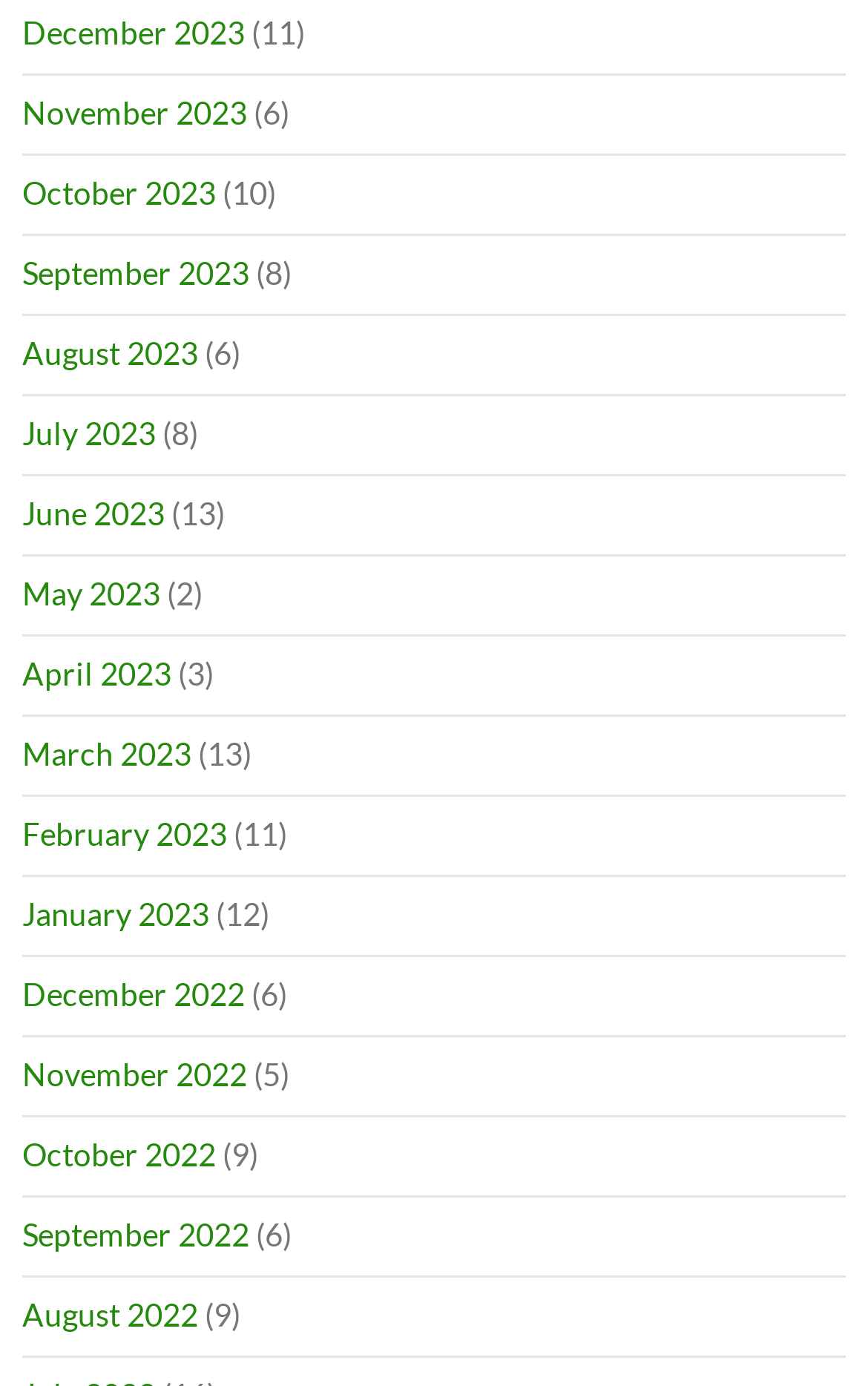Determine the coordinates of the bounding box that should be clicked to complete the instruction: "View August 2022". The coordinates should be represented by four float numbers between 0 and 1: [left, top, right, bottom].

[0.026, 0.934, 0.228, 0.962]